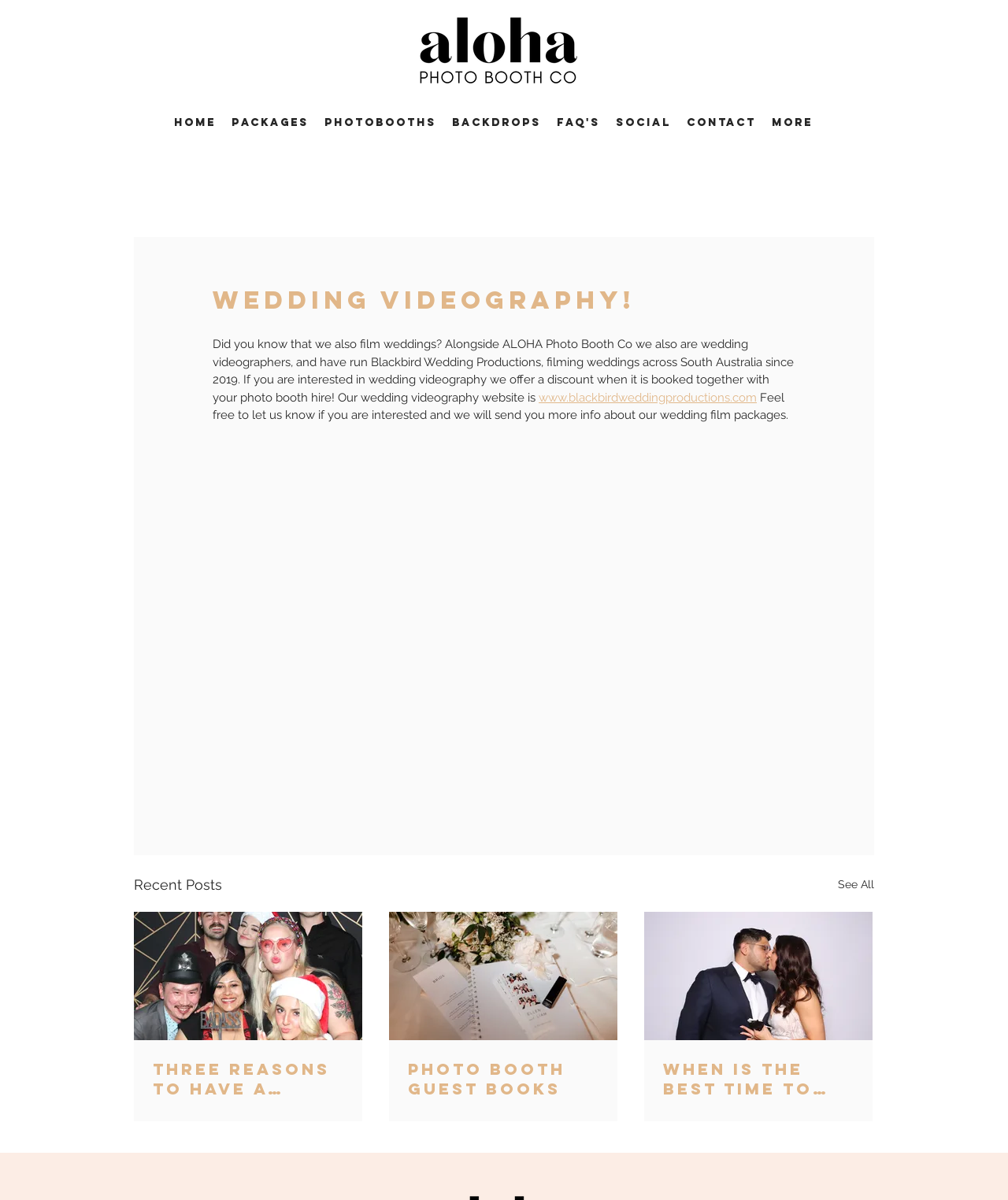Using the details in the image, give a detailed response to the question below:
What is the website URL of Blackbird Wedding Productions?

I found the answer by looking at the link text on the webpage, which says 'www.blackbirdweddingproductions.com'.